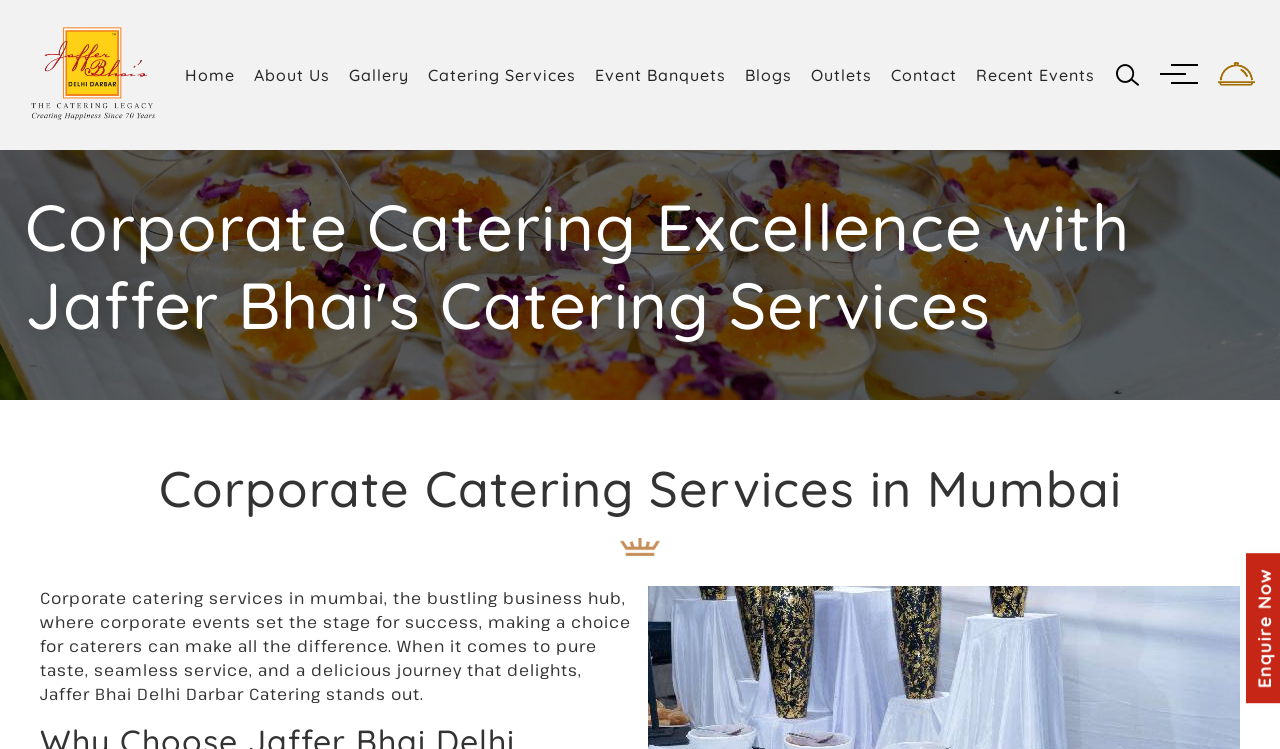What is the name of the catering service?
Utilize the information in the image to give a detailed answer to the question.

The name of the catering service can be found in the heading 'Corporate Catering Excellence with Jaffer Bhai's Catering Services' and also in the link 'jafferbhaiscatering.com' which suggests that the website belongs to Jaffer Bhai's Catering Services.